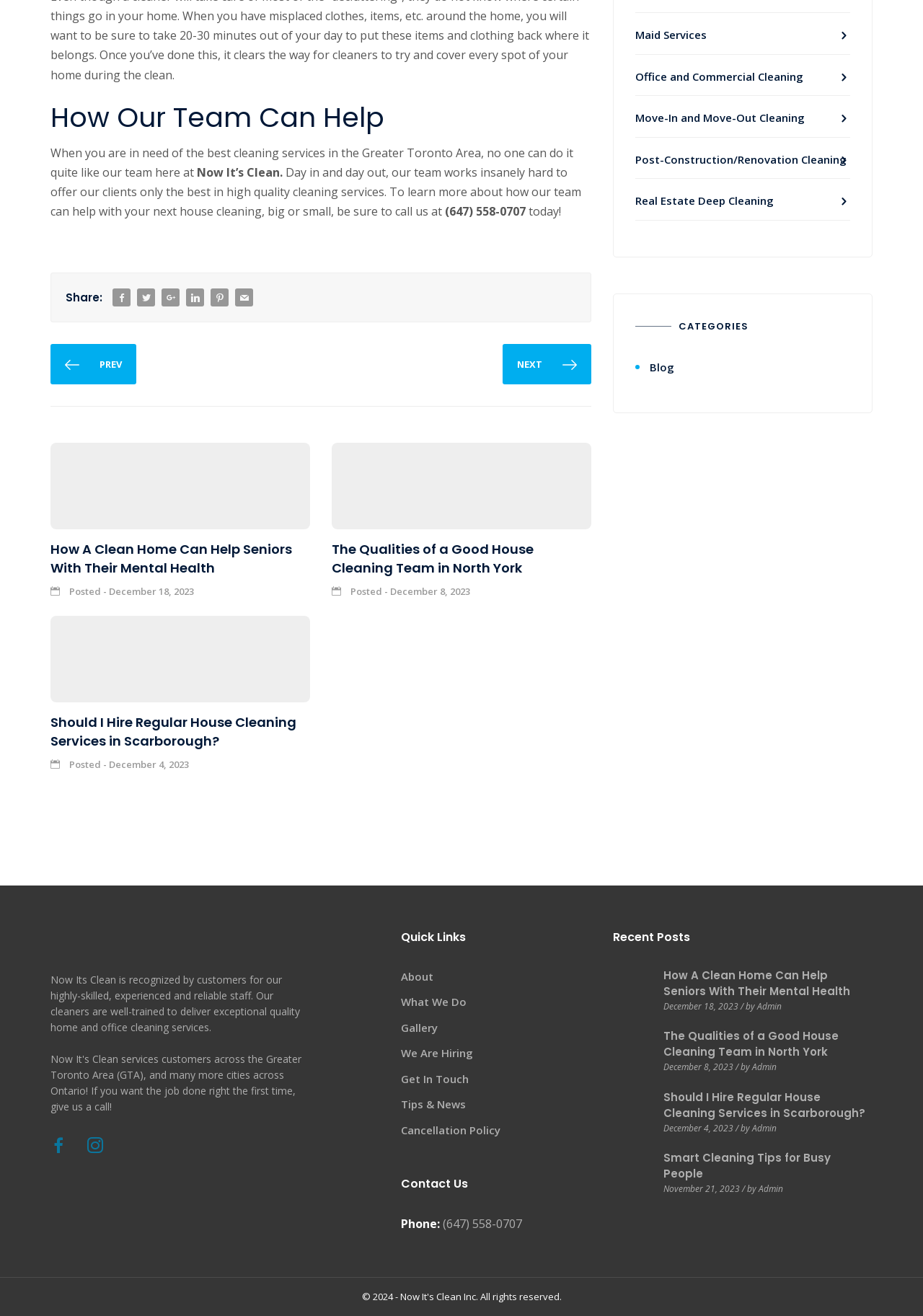What is the phone number to call for house cleaning services?
Give a detailed response to the question by analyzing the screenshot.

I found the phone number by looking at the text that says 'To learn more about how our team can help with your next house cleaning, big or small, be sure to call us at' and then the phone number is provided as '(647) 558-0707'.